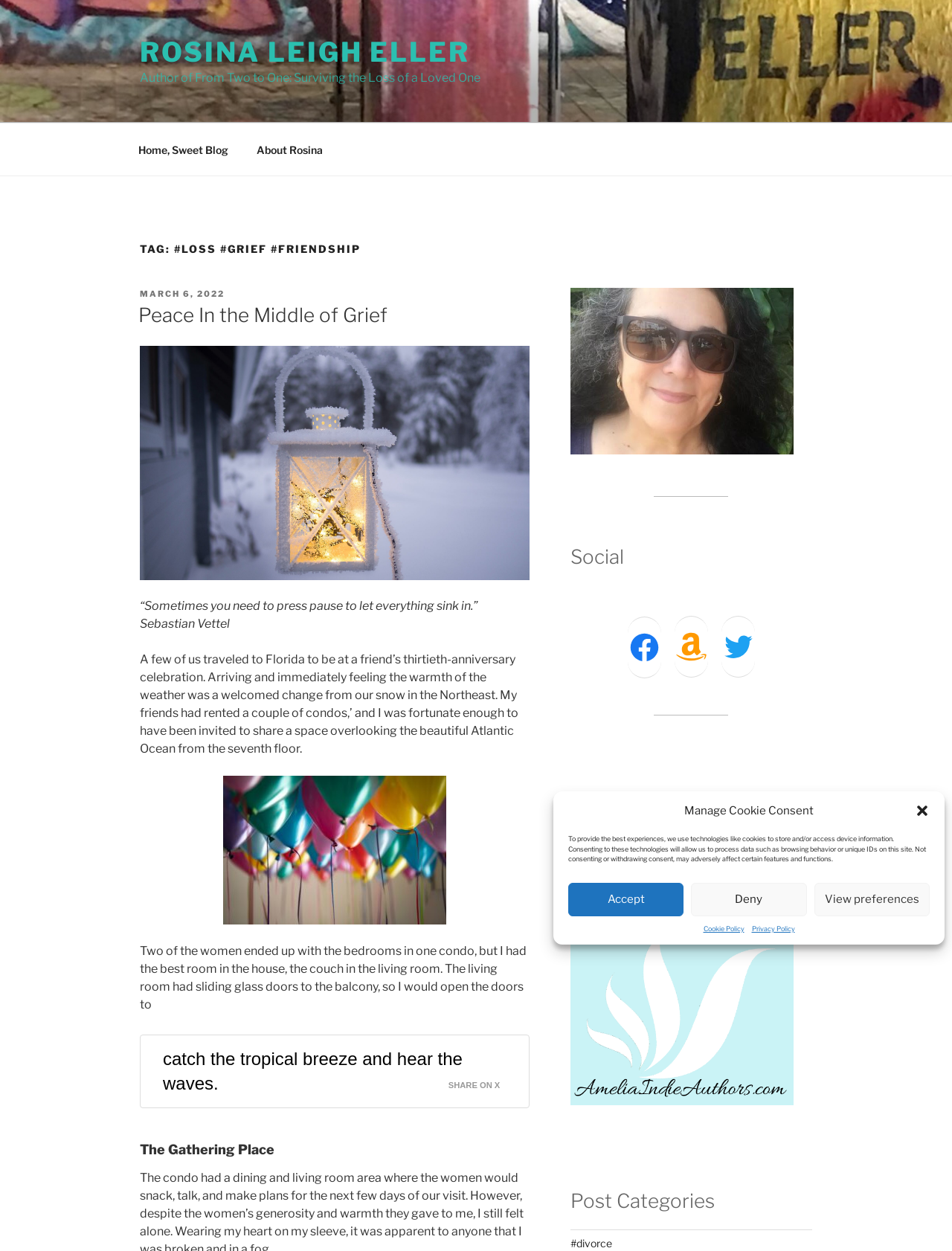What is the title of the book mentioned on the webpage?
Please provide a detailed answer to the question.

The title of the book mentioned on the webpage is 'From Two to One: Surviving the Loss of a Loved One', which is displayed below the author's name. This is likely the title of the author's book, as it is displayed prominently and is related to the topic of grief and loss.